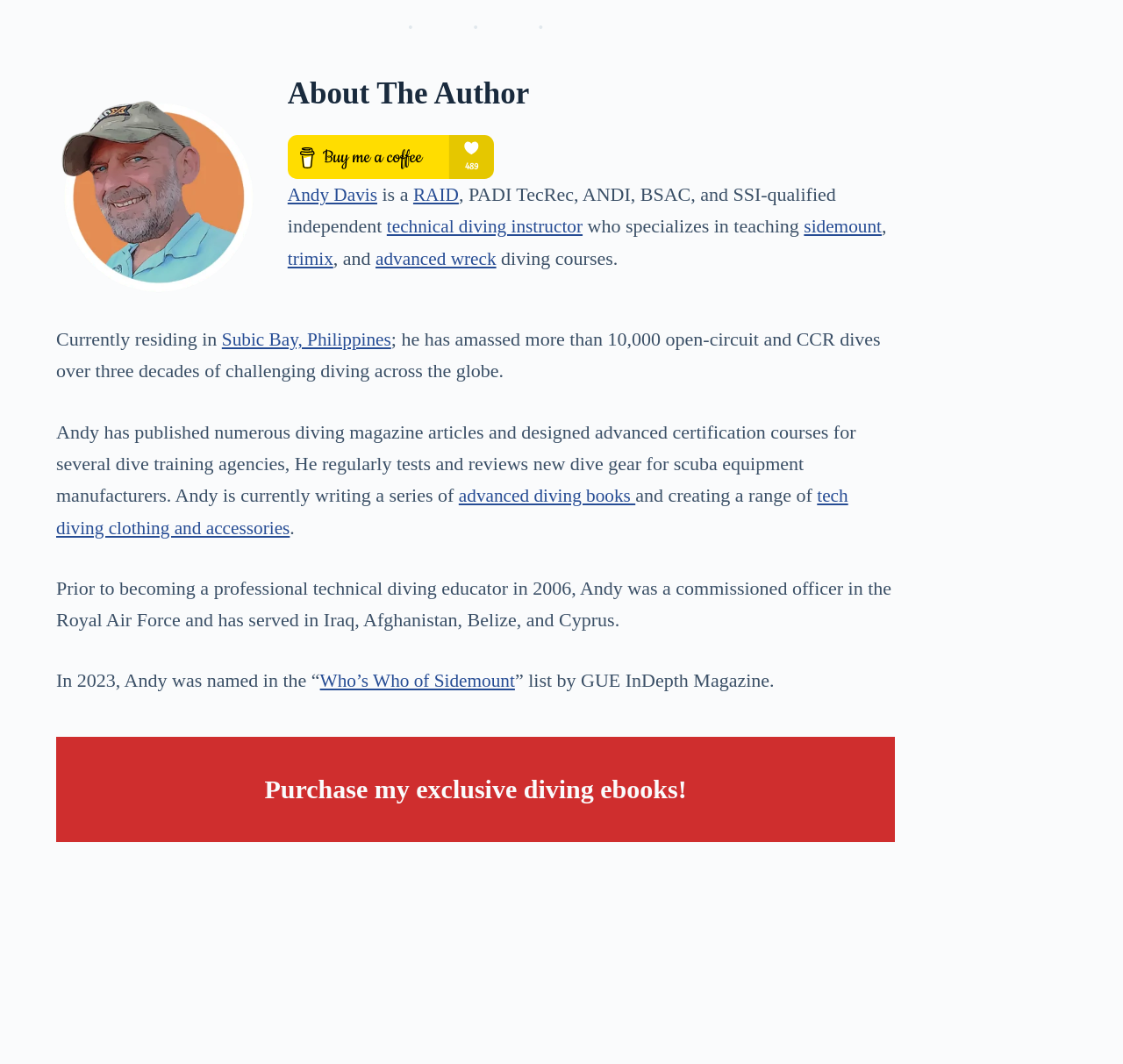Please identify the bounding box coordinates of the region to click in order to complete the task: "Read more about the author". The coordinates must be four float numbers between 0 and 1, specified as [left, top, right, bottom].

[0.256, 0.067, 0.797, 0.11]